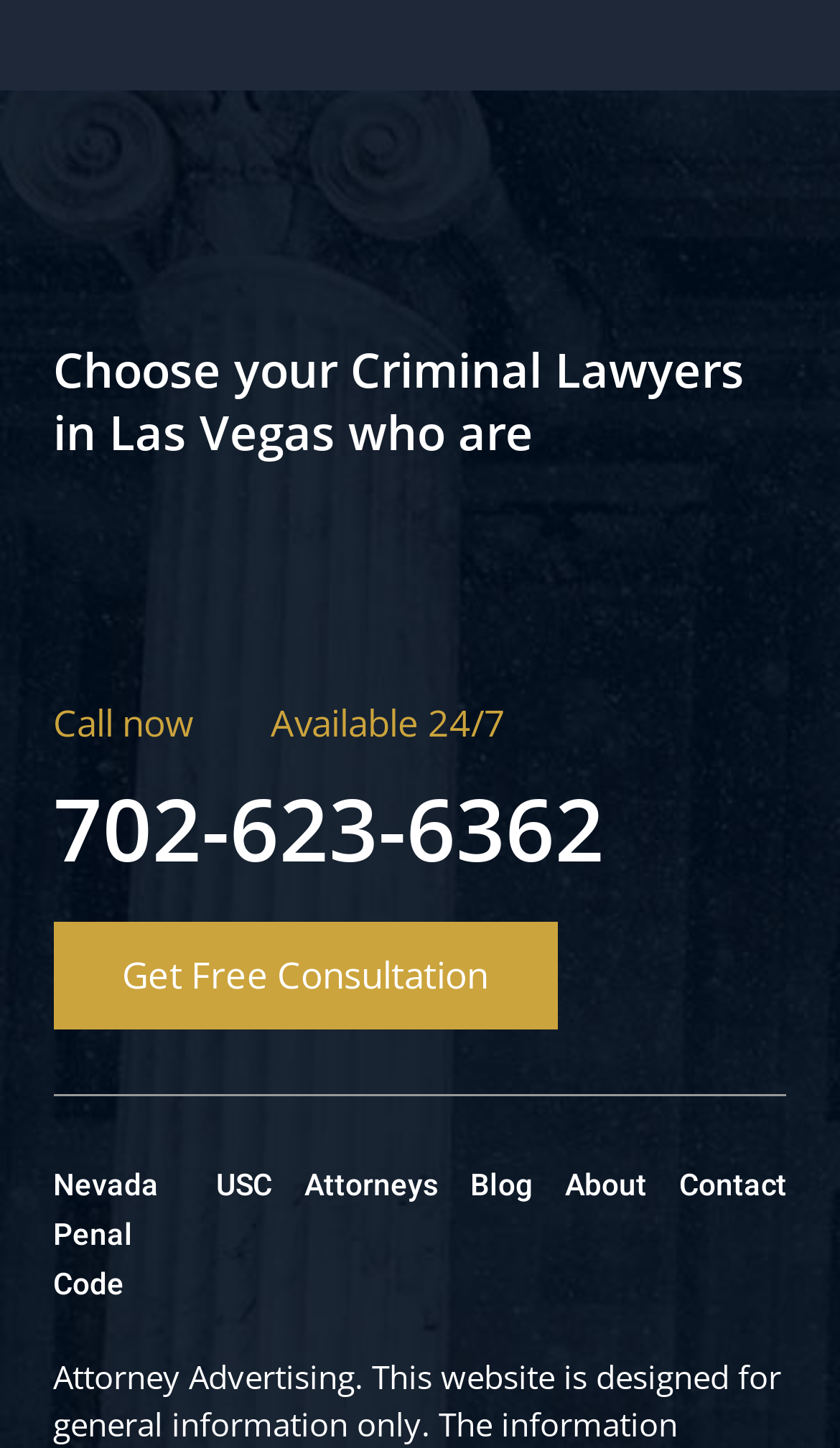Give a short answer to this question using one word or a phrase:
What are the different sections of the website?

Nevada Penal Code, USC, Attorneys, Blog, About, Contact